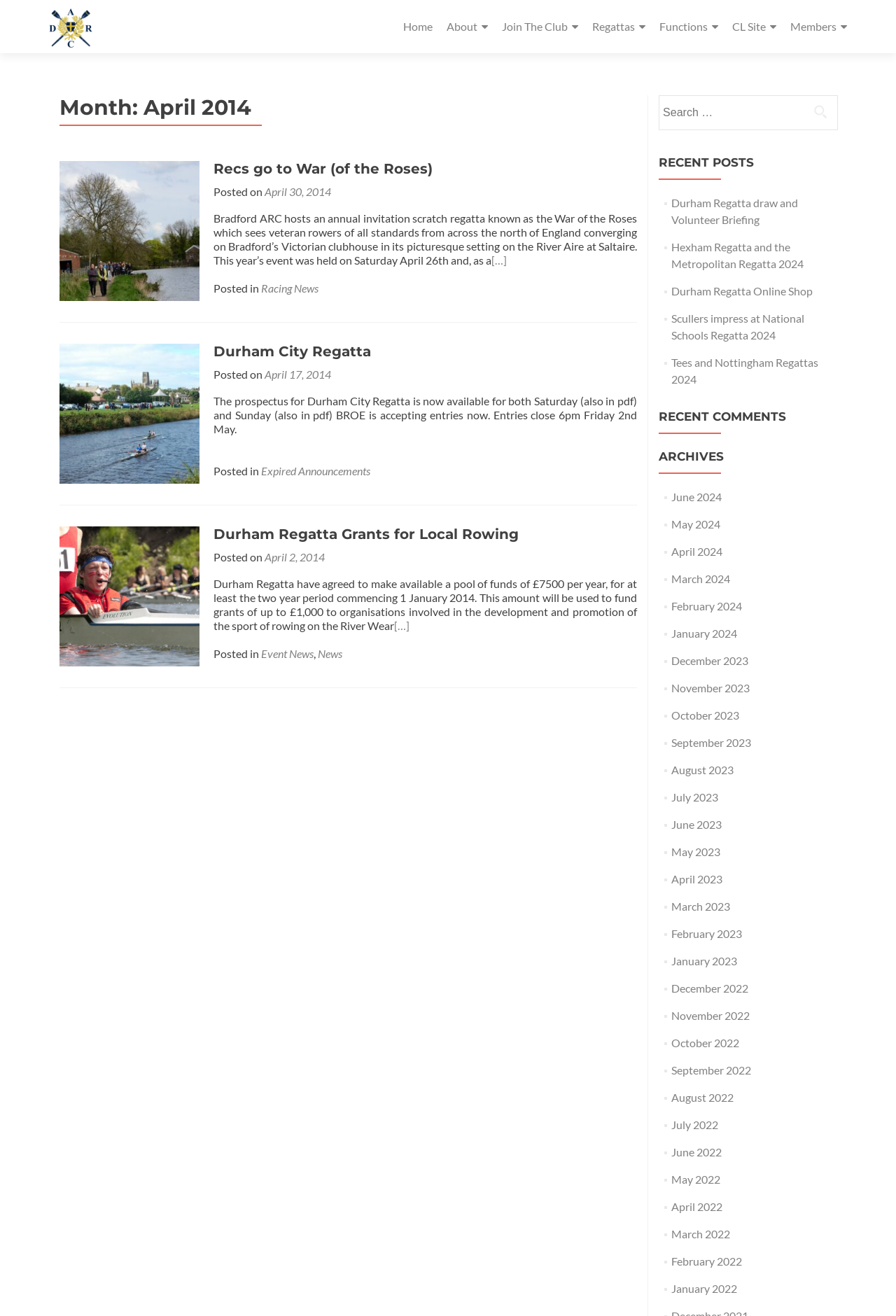Identify the bounding box coordinates for the UI element that matches this description: "Tees and Nottingham Regattas 2024".

[0.749, 0.27, 0.913, 0.293]